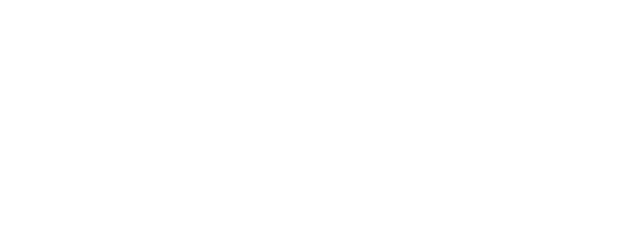What type of retreat does the apartment offer?
Could you answer the question with a detailed and thorough explanation?

The caption describes the apartment as ideal for preparing meals while enjoying a serene mountain retreat. This suggests that the apartment offers a peaceful and calming getaway amidst the beautiful mountain surroundings.